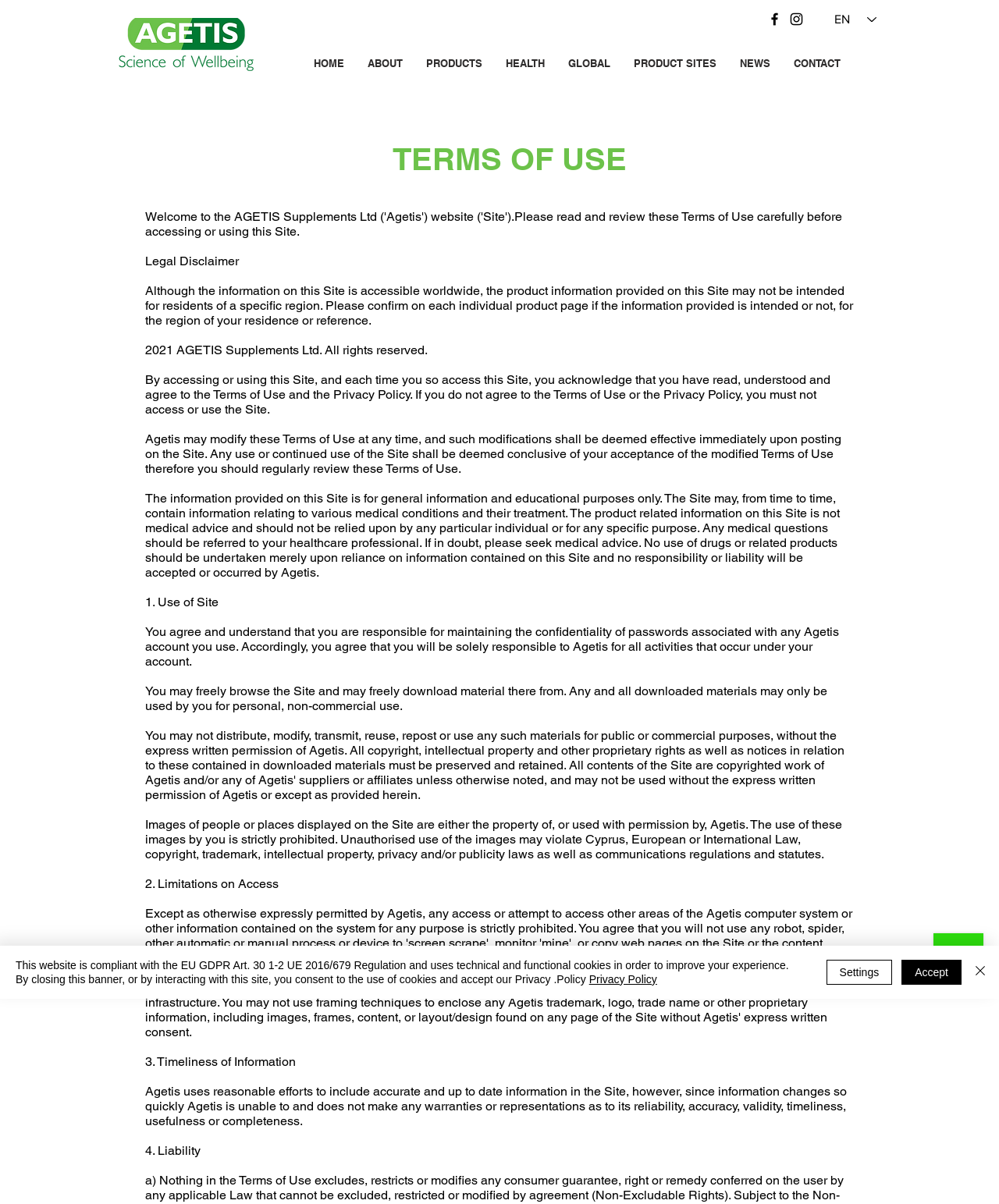Determine the coordinates of the bounding box that should be clicked to complete the instruction: "Go to the HOME page". The coordinates should be represented by four float numbers between 0 and 1: [left, top, right, bottom].

[0.302, 0.04, 0.356, 0.065]